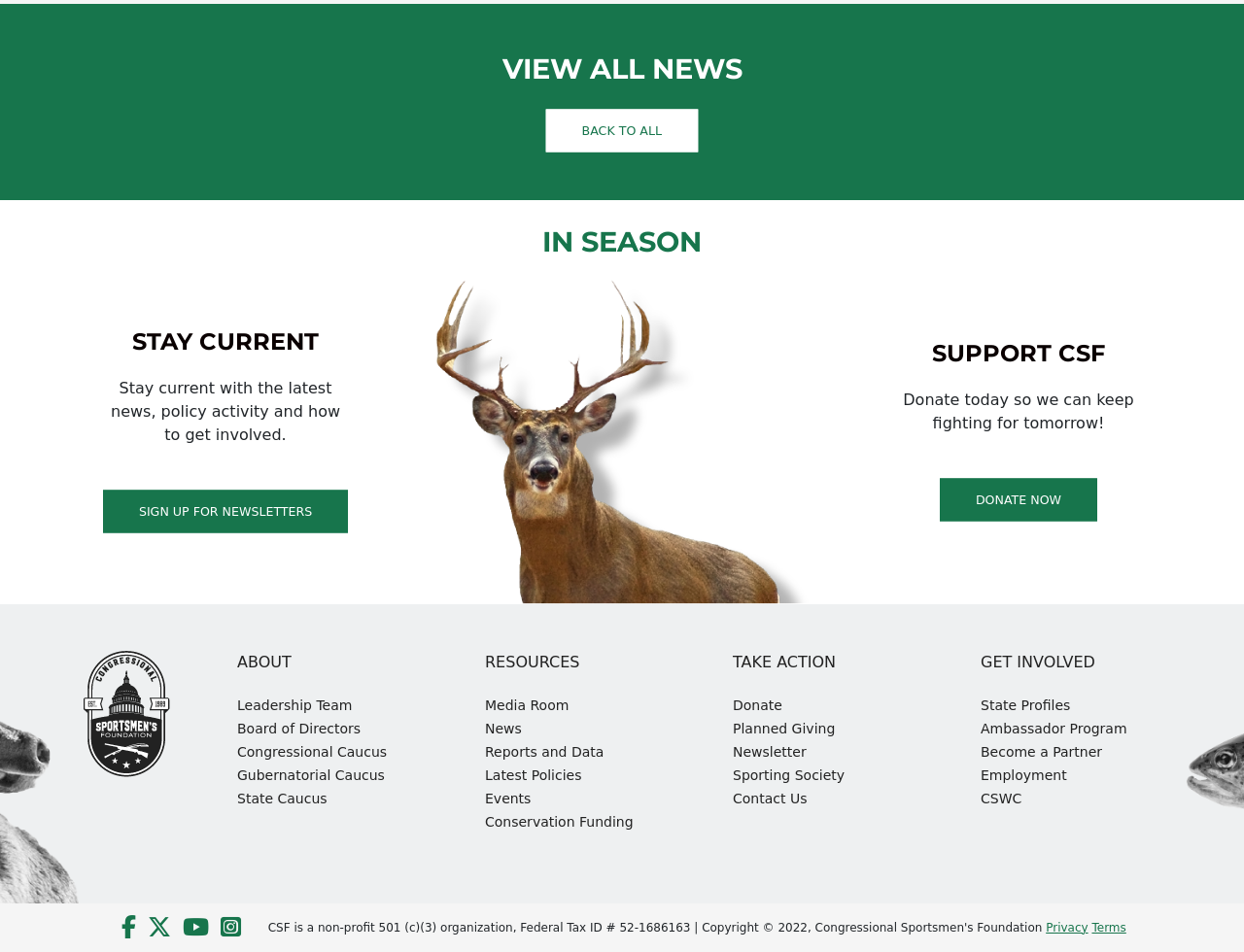Determine the coordinates of the bounding box for the clickable area needed to execute this instruction: "Contact us".

None